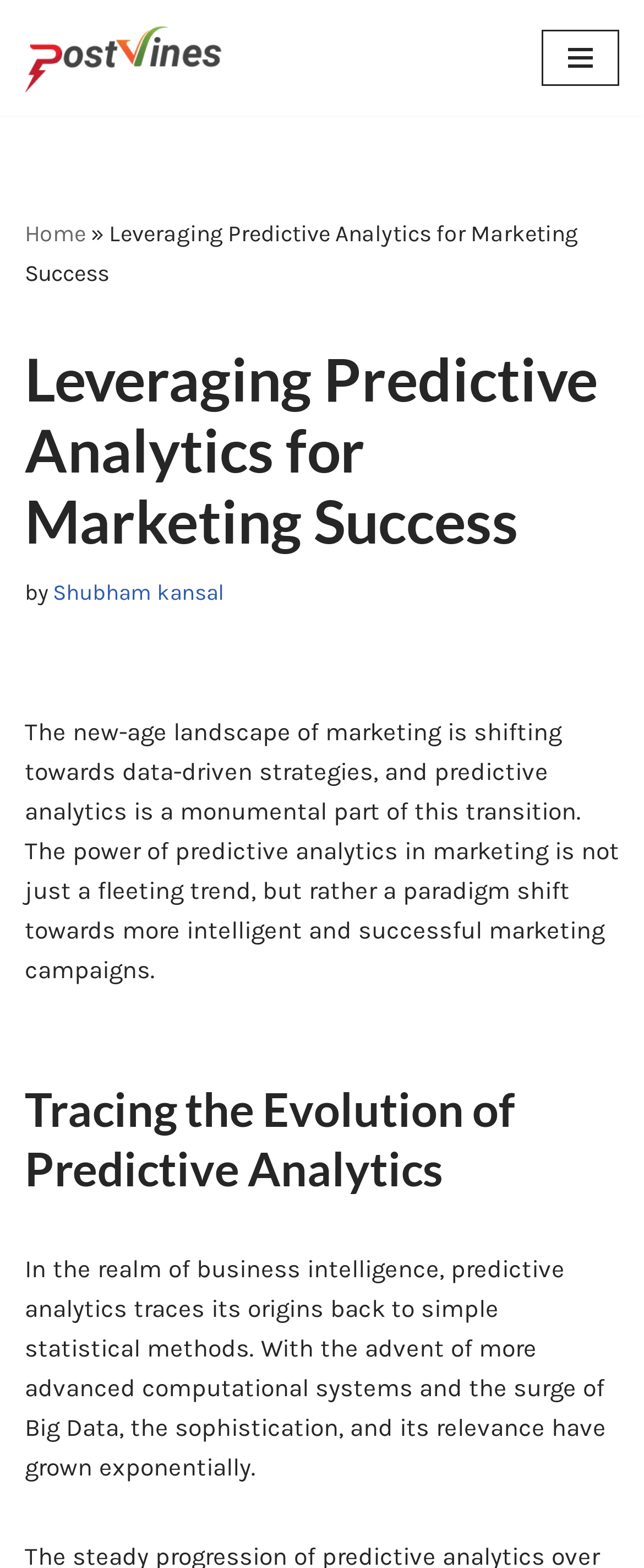What is the paradigm shift in marketing campaigns?
Refer to the image and respond with a one-word or short-phrase answer.

More intelligent and successful